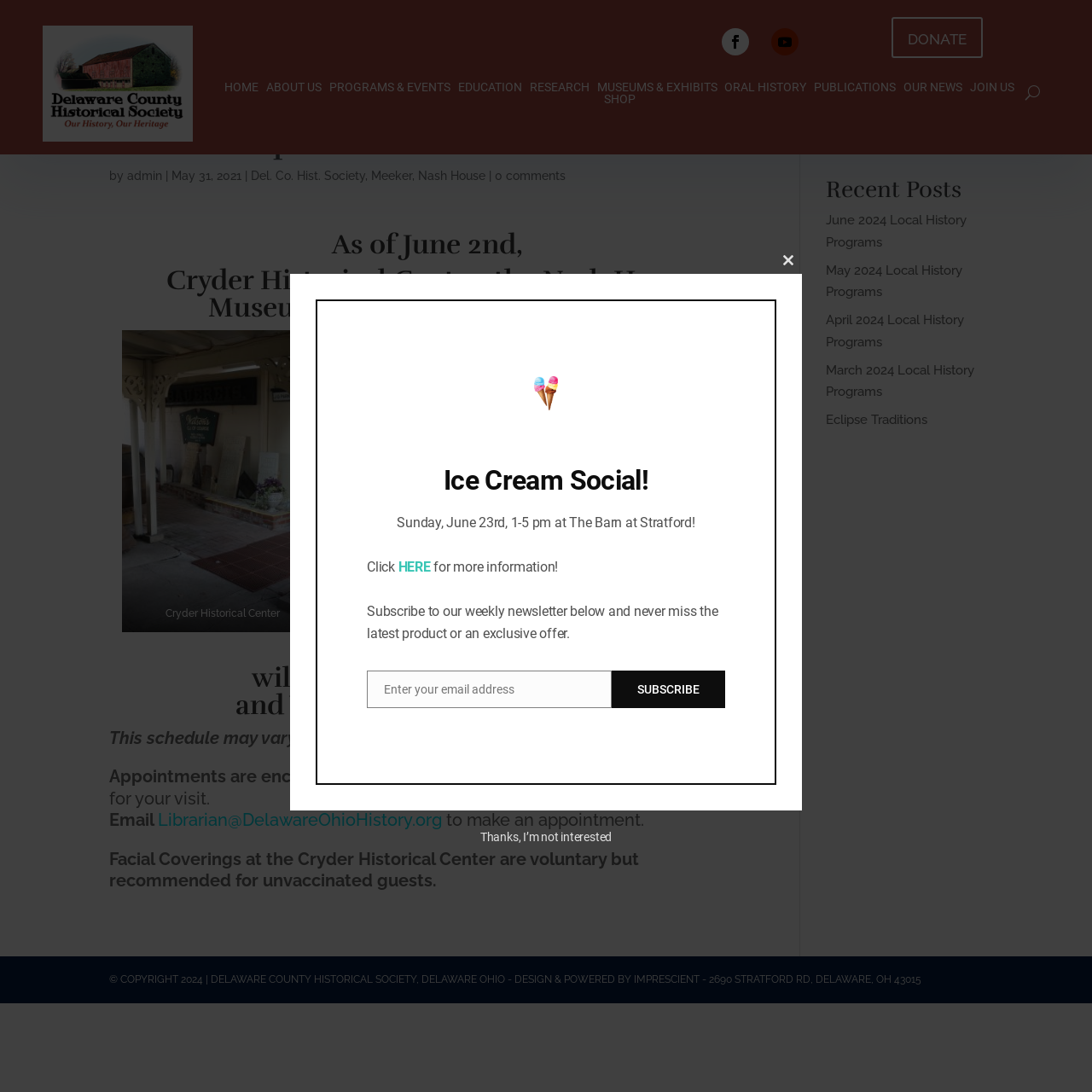Can you find the bounding box coordinates for the element that needs to be clicked to execute this instruction: "Search for something"? The coordinates should be given as four float numbers between 0 and 1, i.e., [left, top, right, bottom].

[0.756, 0.109, 0.9, 0.14]